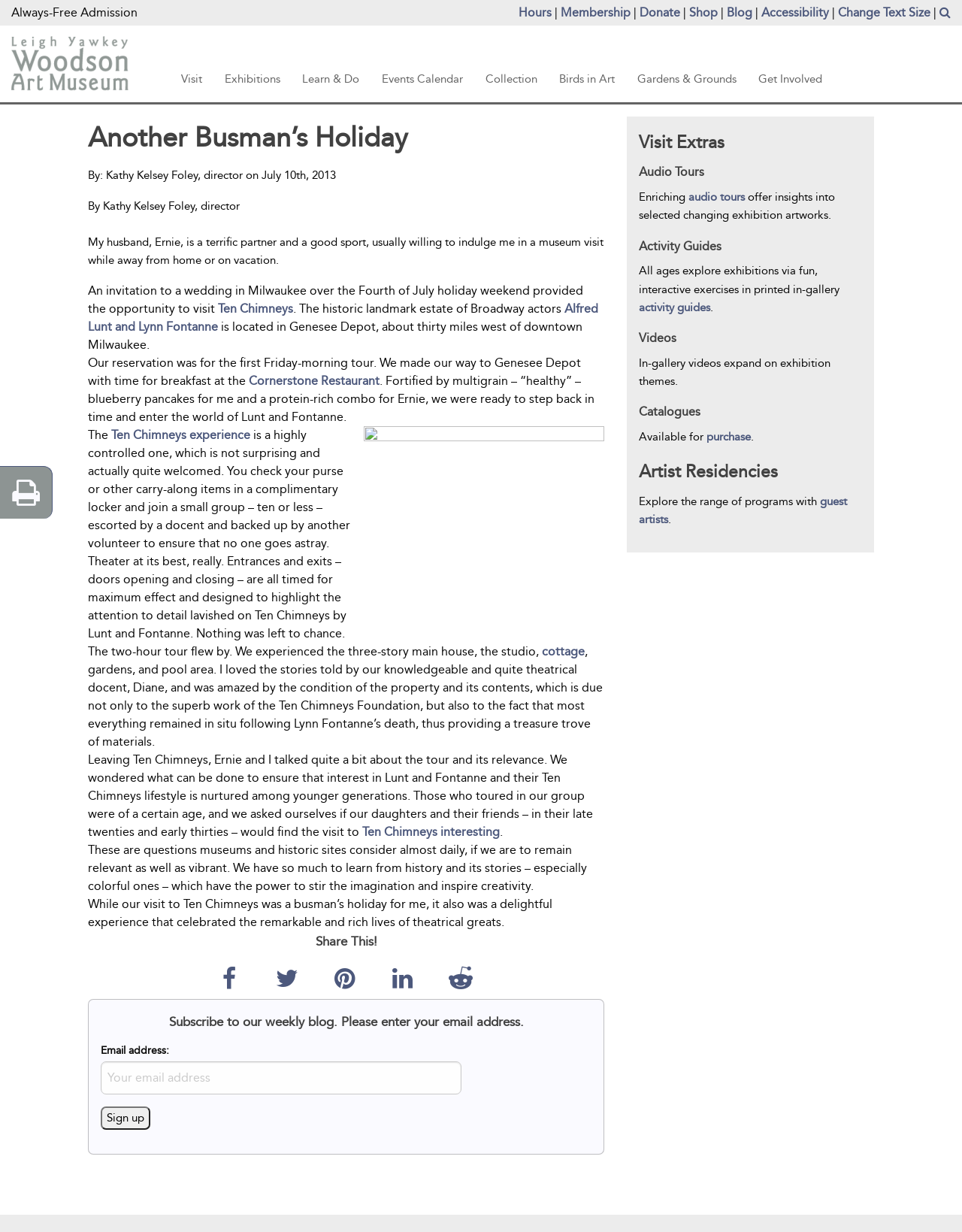What is the name of the museum?
Based on the image, please offer an in-depth response to the question.

The name of the museum can be found at the top of the webpage, which is 'Another Busman’s Holiday | Leigh Yawkey Woodson Art Museum'.